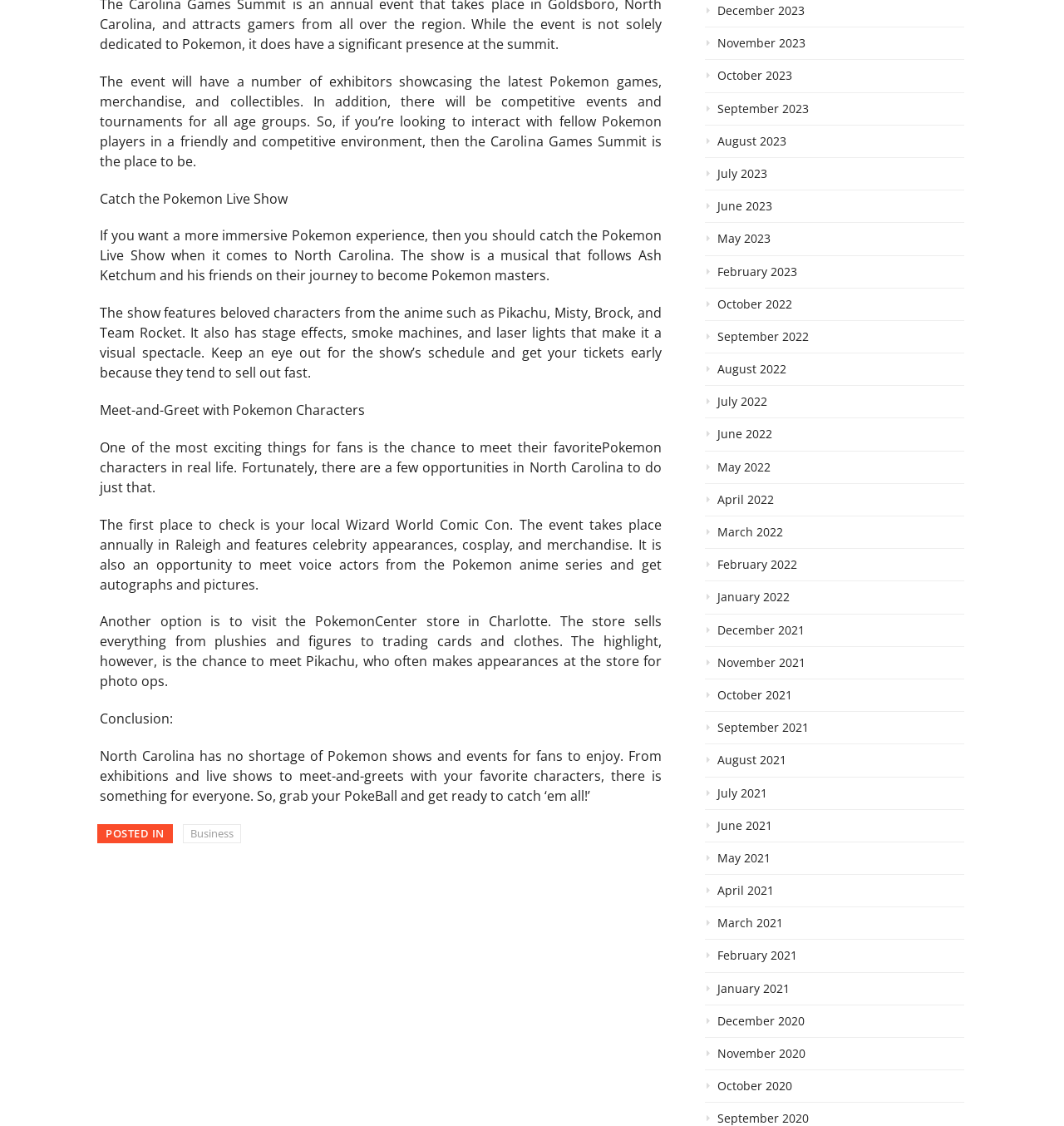What is the Carolina Games Summit about?
Based on the screenshot, answer the question with a single word or phrase.

Pokemon games and events